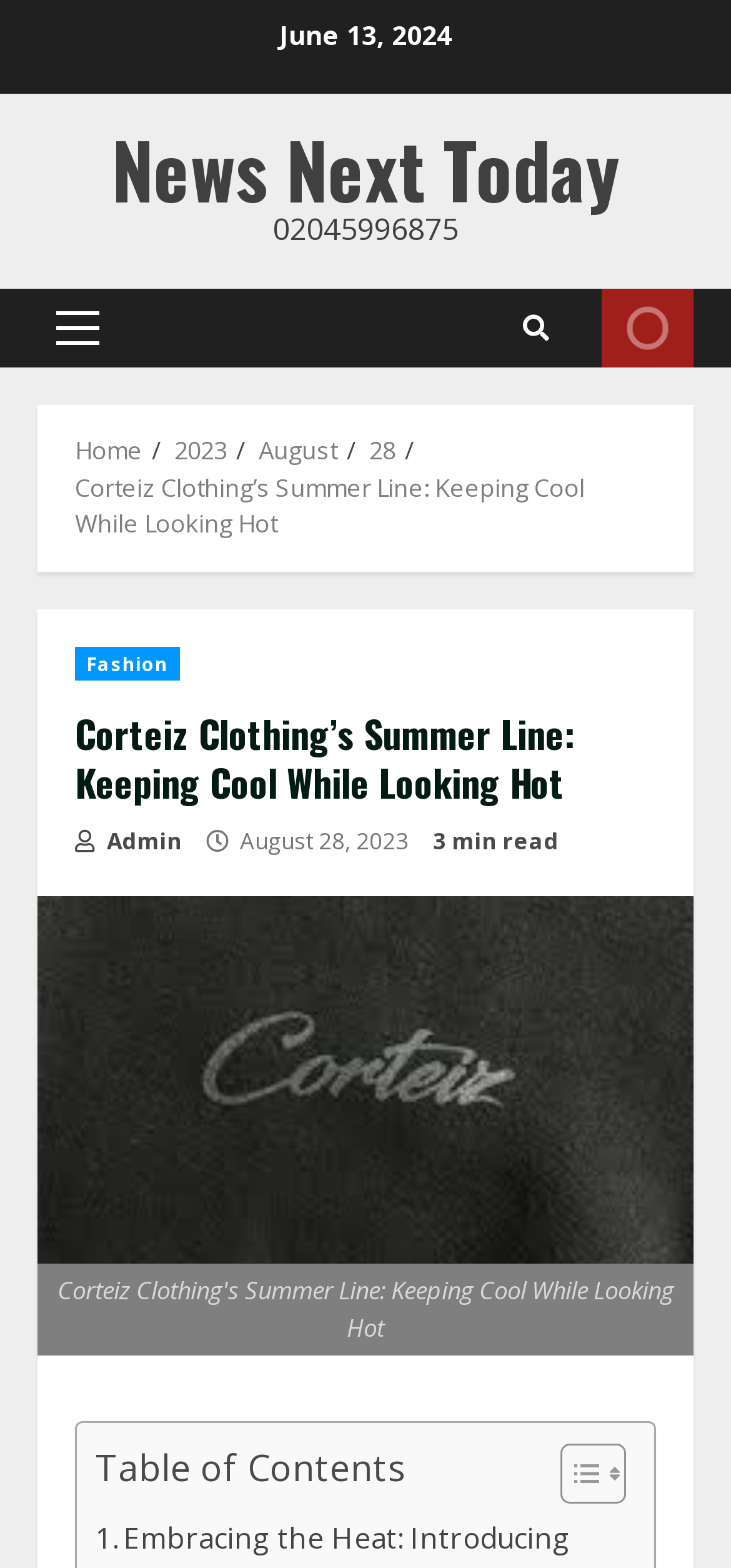Respond to the question below with a single word or phrase: What is the category of the article?

Fashion